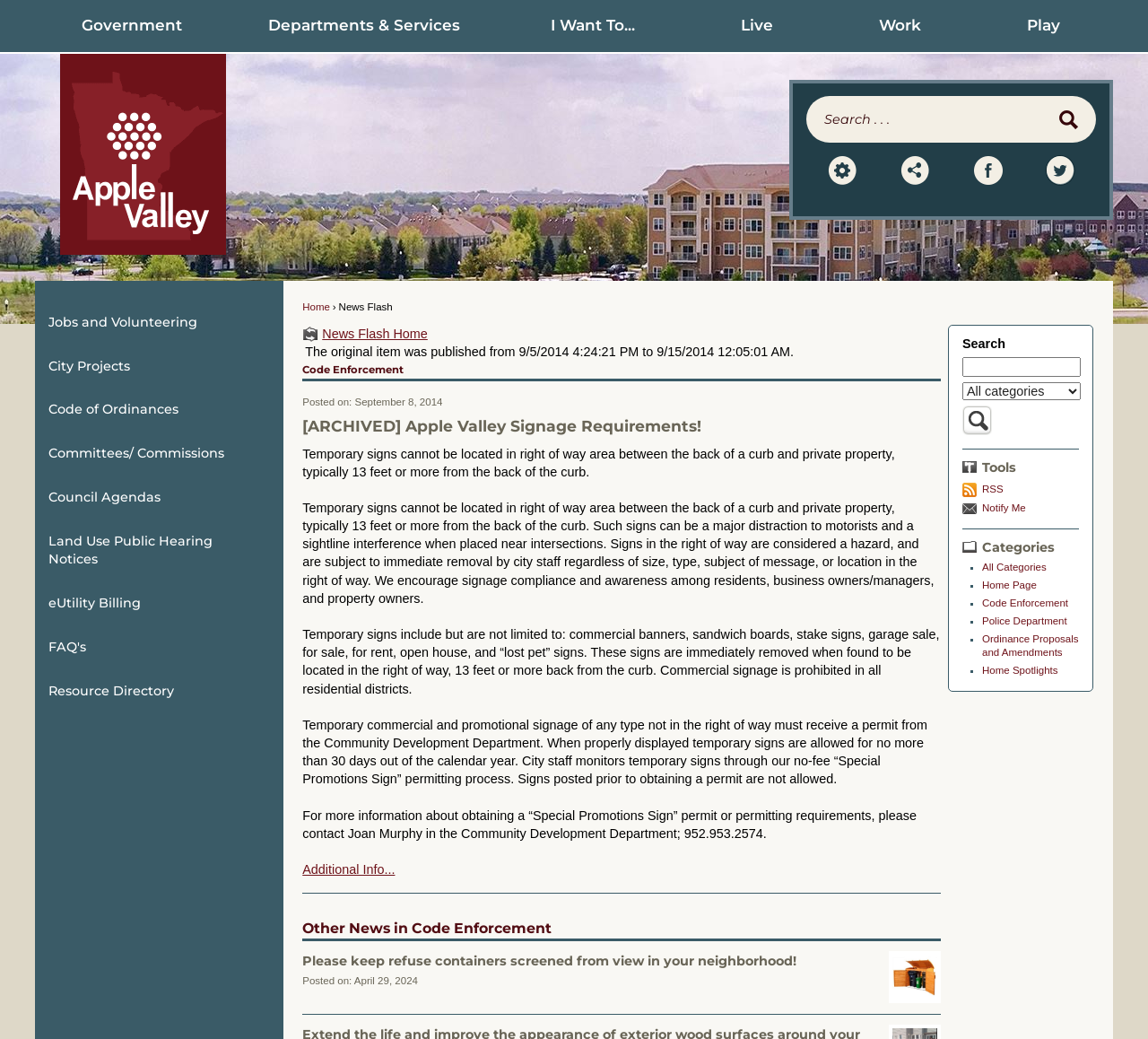Please find the bounding box coordinates of the element that must be clicked to perform the given instruction: "Search for site content". The coordinates should be four float numbers from 0 to 1, i.e., [left, top, right, bottom].

[0.702, 0.092, 0.955, 0.137]